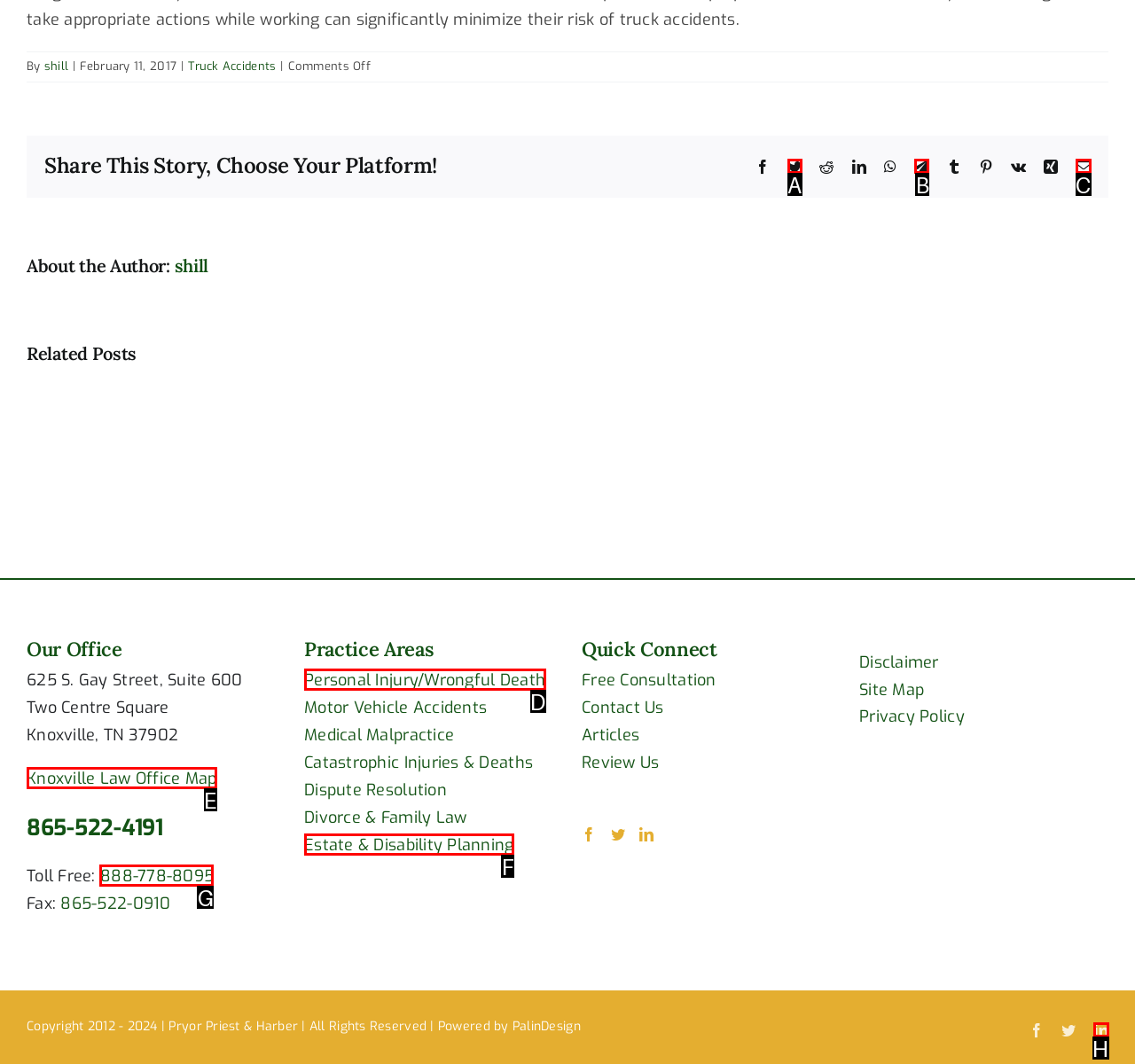Determine which HTML element to click for this task: Contact the office using the toll-free number Provide the letter of the selected choice.

G